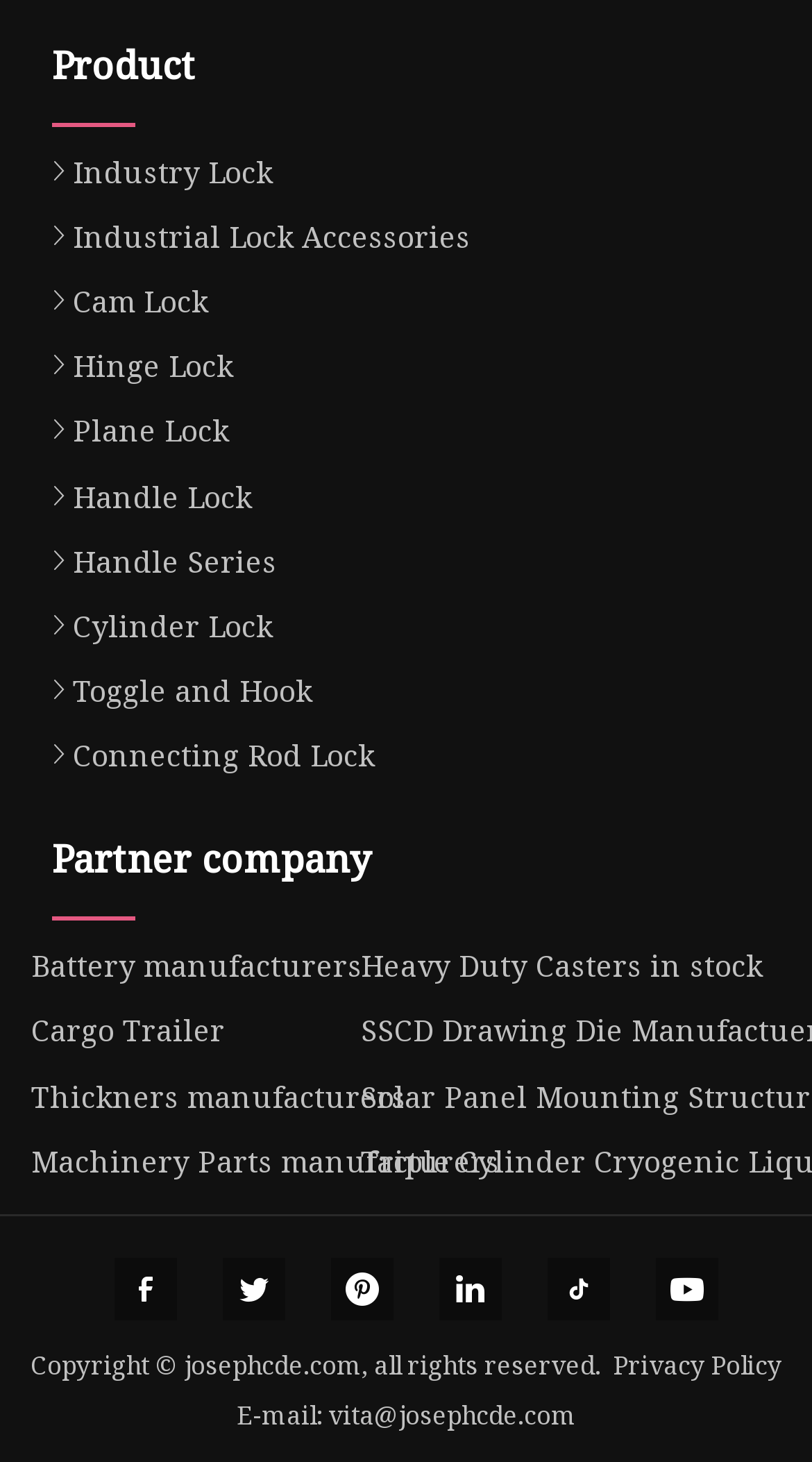Please identify the bounding box coordinates for the region that you need to click to follow this instruction: "Click on Industry Lock".

[0.038, 0.104, 0.336, 0.131]